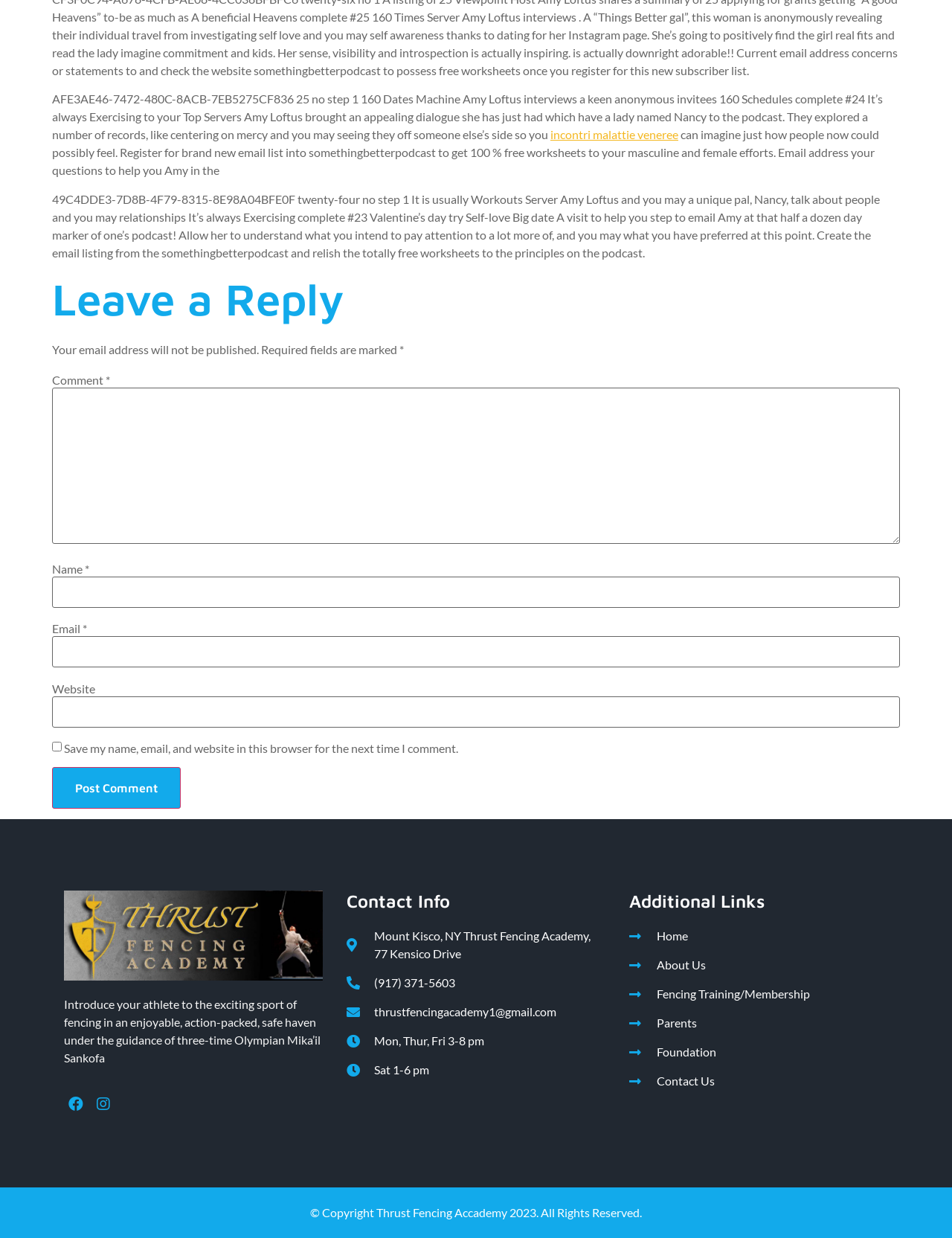What is the name of the fencing academy?
Offer a detailed and full explanation in response to the question.

I found this answer by examining the text content of the StaticText element with ID 368, which mentions 'Introduce your athlete to the exciting sport of fencing in an enjoyable, action-packed, safe haven under the guidance of three-time Olympian Mika’il Sankofa' and is located near the Contact Info section. This suggests that the fencing academy is called Thrust Fencing Academy.